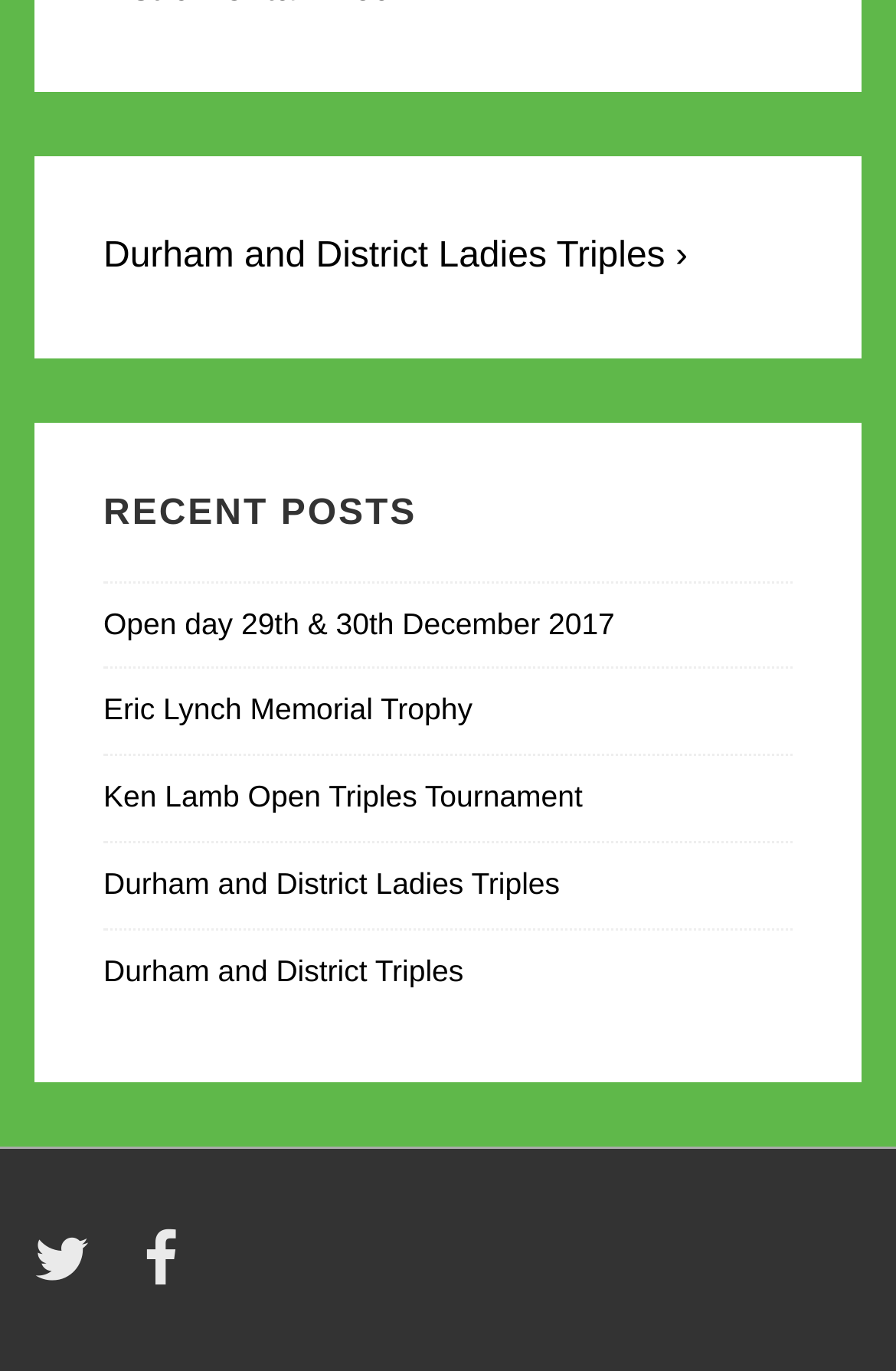Please find the bounding box for the UI element described by: "aria-label="twitter" title="twitter"".

[0.038, 0.917, 0.122, 0.943]